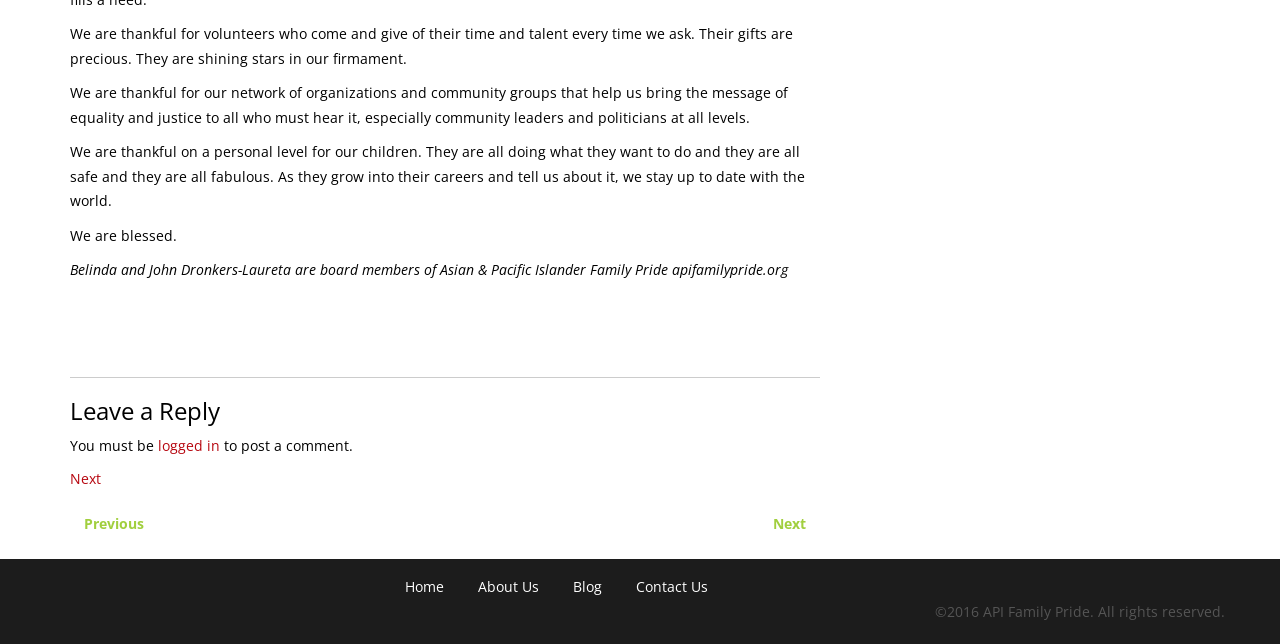Identify the bounding box coordinates of the part that should be clicked to carry out this instruction: "Go to the 'Home' page".

[0.316, 0.892, 0.347, 0.925]